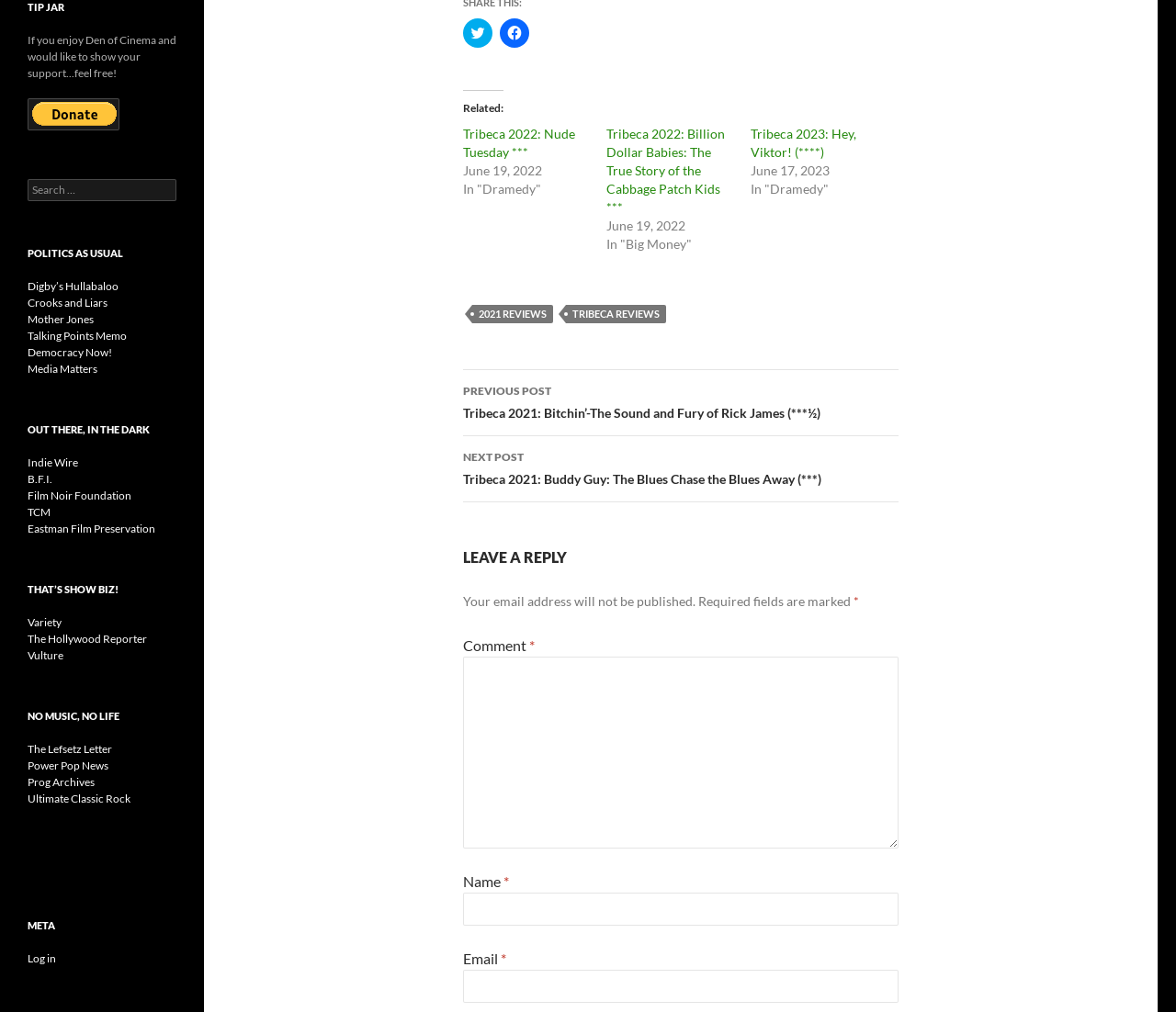What is the purpose of the textbox 'Comment *'?
Could you give a comprehensive explanation in response to this question?

The textbox 'Comment *' is required and has a static text 'Comment' above it, indicating that it is for users to leave a comment on the post.